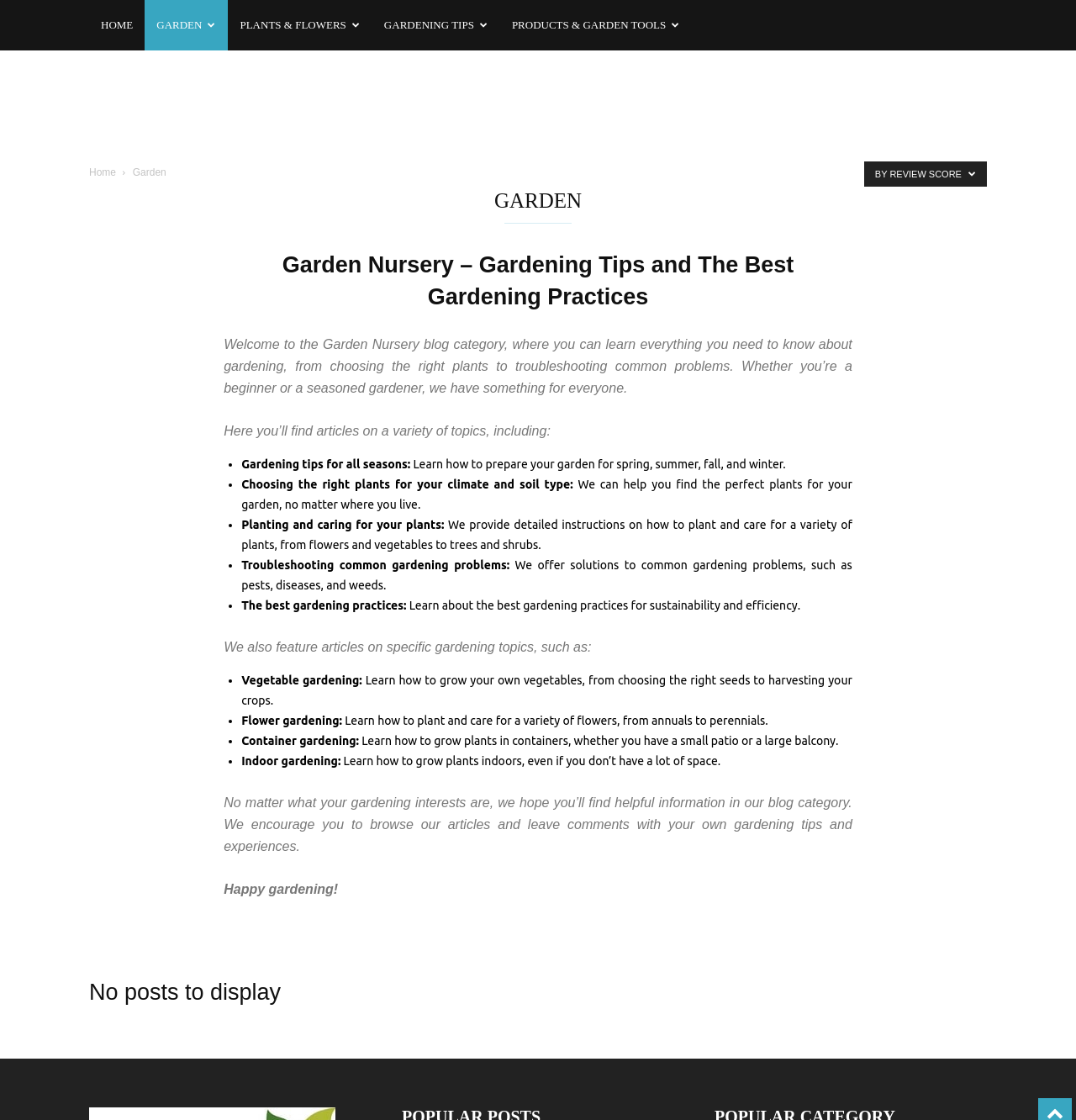Using the webpage screenshot, find the UI element described by Garden. Provide the bounding box coordinates in the format (top-left x, top-left y, bottom-right x, bottom-right y), ensuring all values are floating point numbers between 0 and 1.

[0.135, 0.0, 0.212, 0.045]